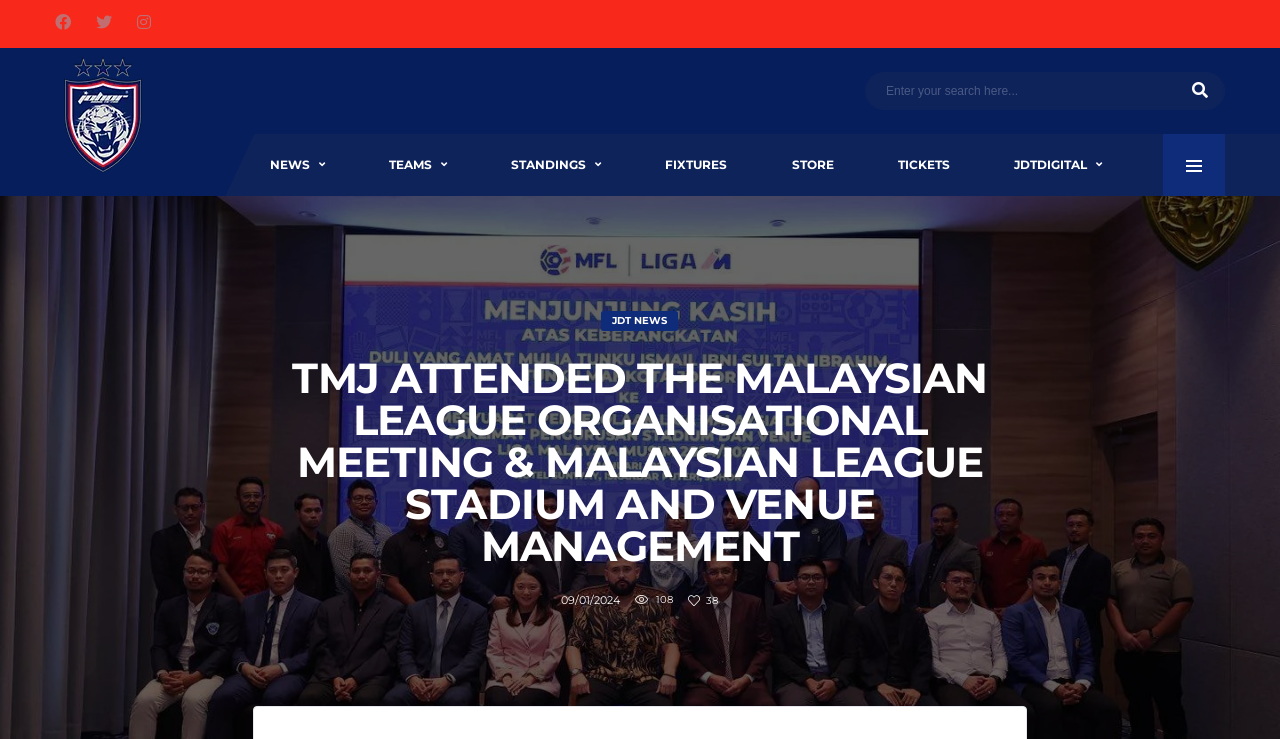Find and indicate the bounding box coordinates of the region you should select to follow the given instruction: "Check TICKETS".

[0.675, 0.181, 0.769, 0.265]